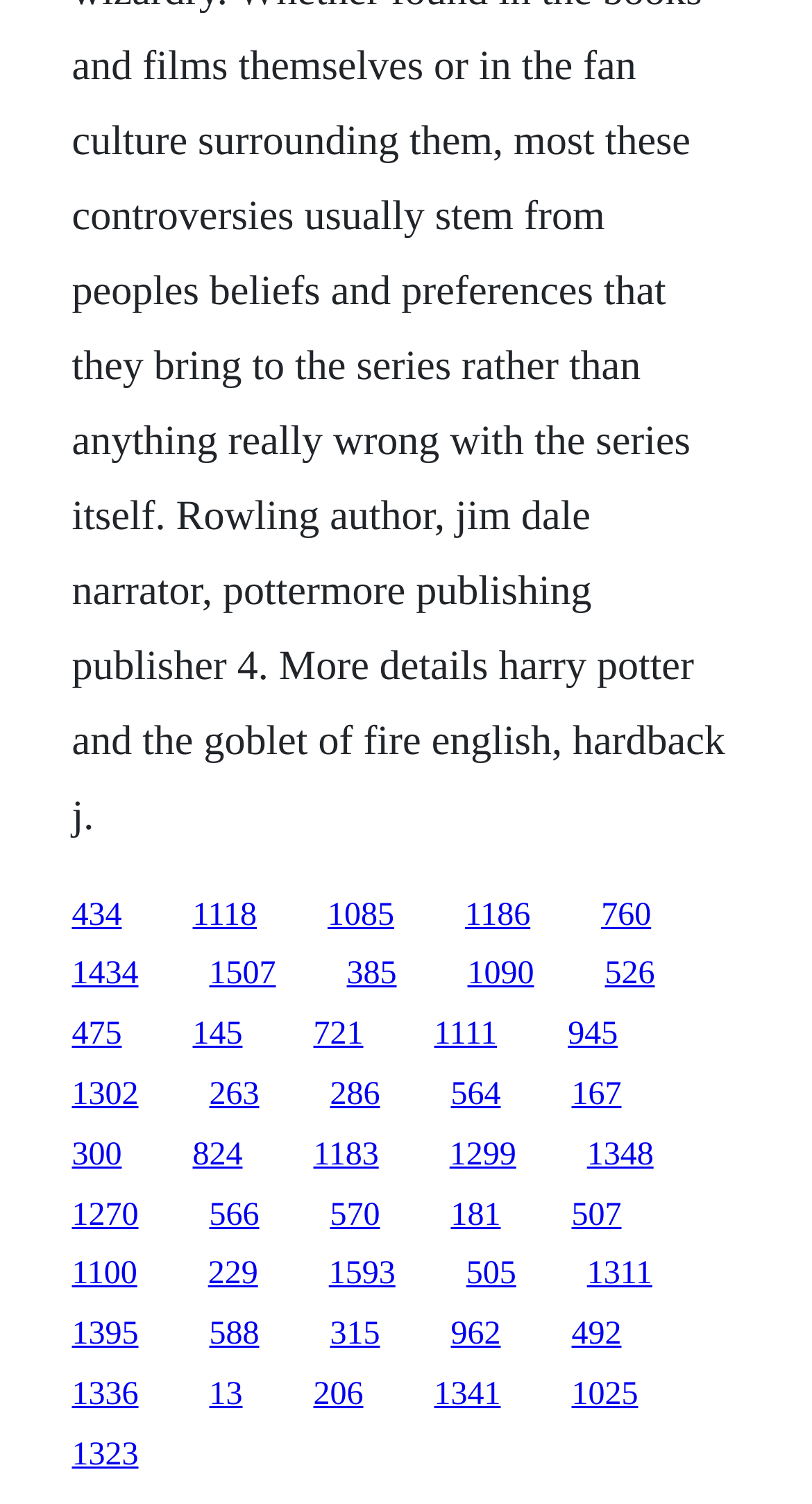Please identify the coordinates of the bounding box that should be clicked to fulfill this instruction: "click the link in the middle".

[0.555, 0.716, 0.617, 0.74]